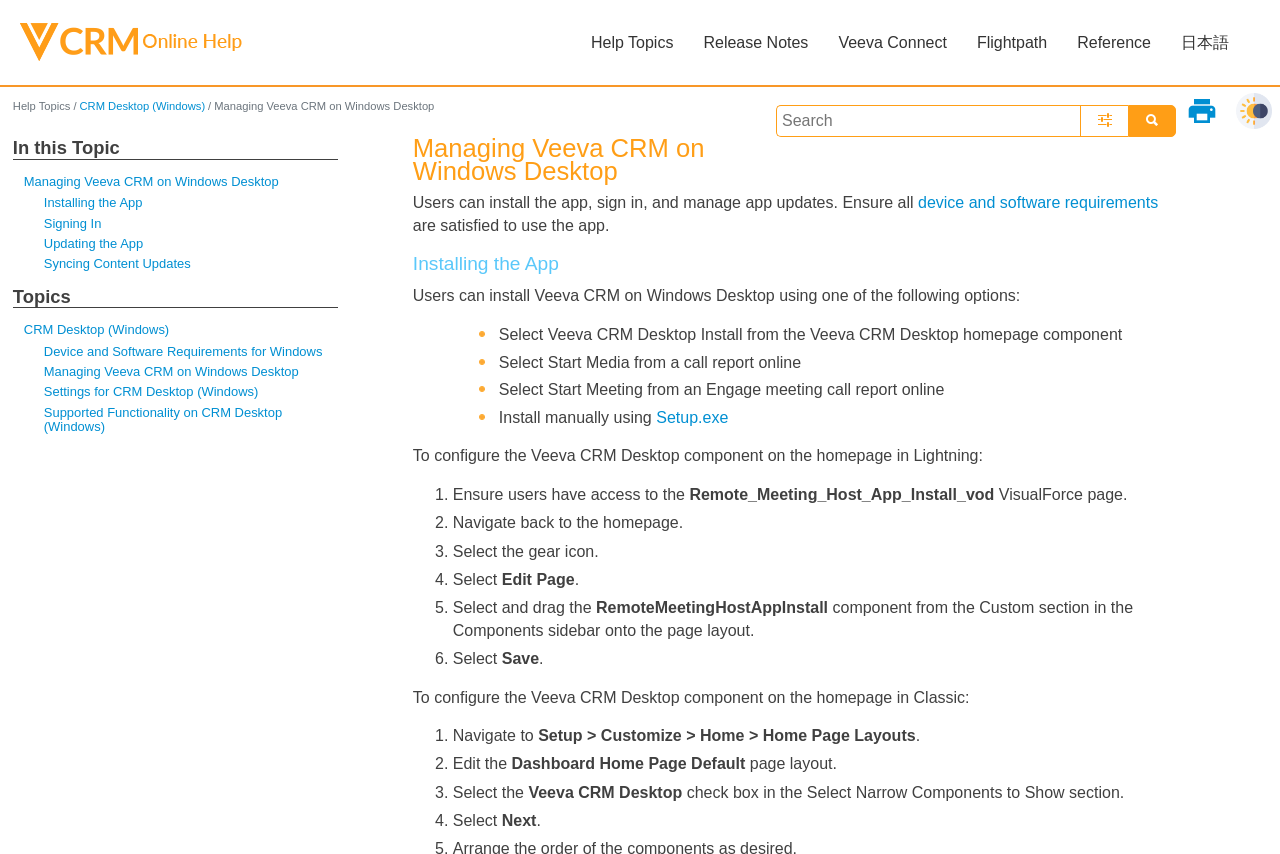Find the bounding box of the web element that fits this description: "placeholder="Search"".

[0.606, 0.123, 0.844, 0.161]